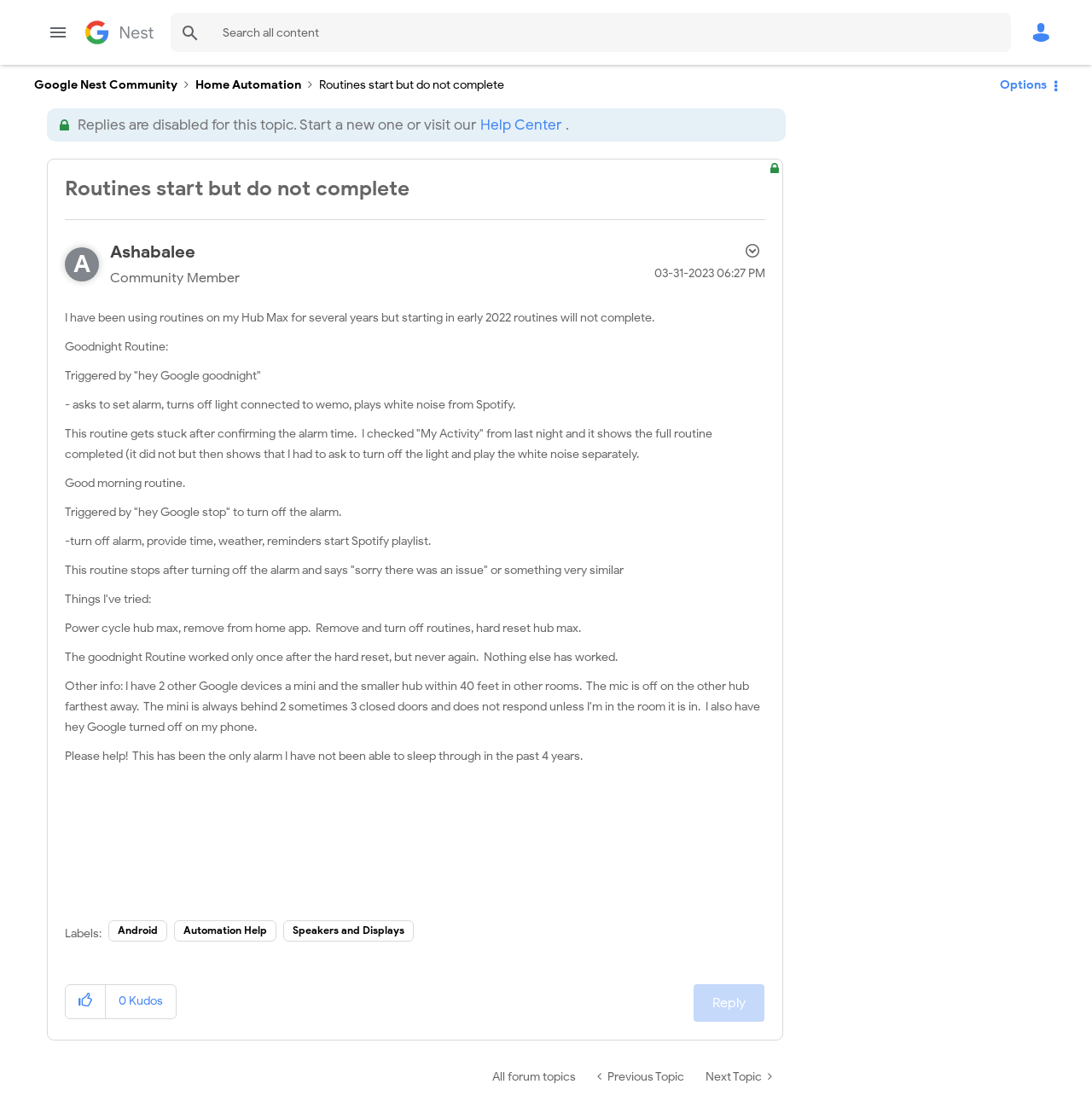Please identify the bounding box coordinates of the element's region that needs to be clicked to fulfill the following instruction: "Read statistics on drunk driving accidents". The bounding box coordinates should consist of four float numbers between 0 and 1, i.e., [left, top, right, bottom].

None